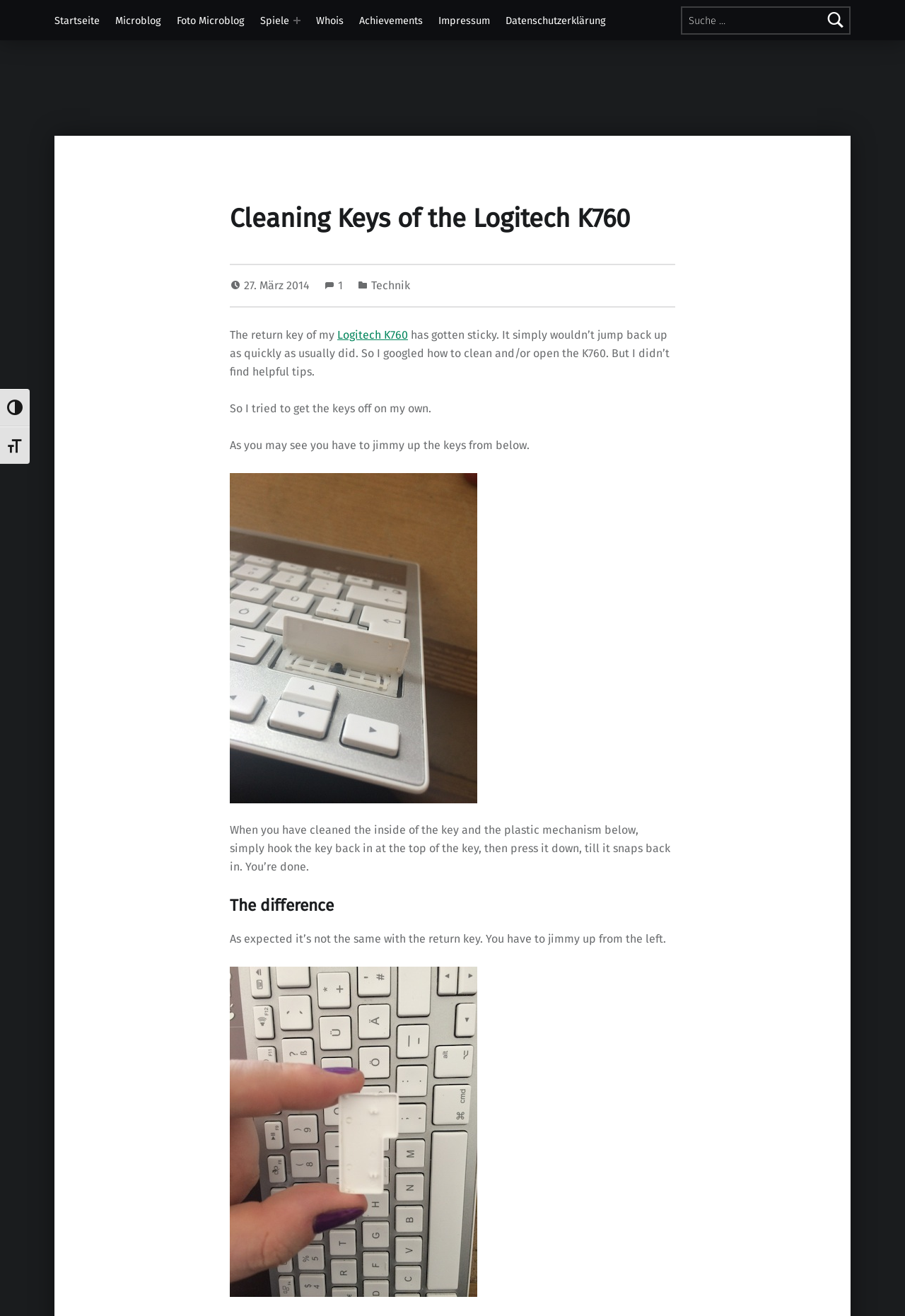Can you show the bounding box coordinates of the region to click on to complete the task described in the instruction: "Click on Spiele"?

[0.288, 0.003, 0.324, 0.028]